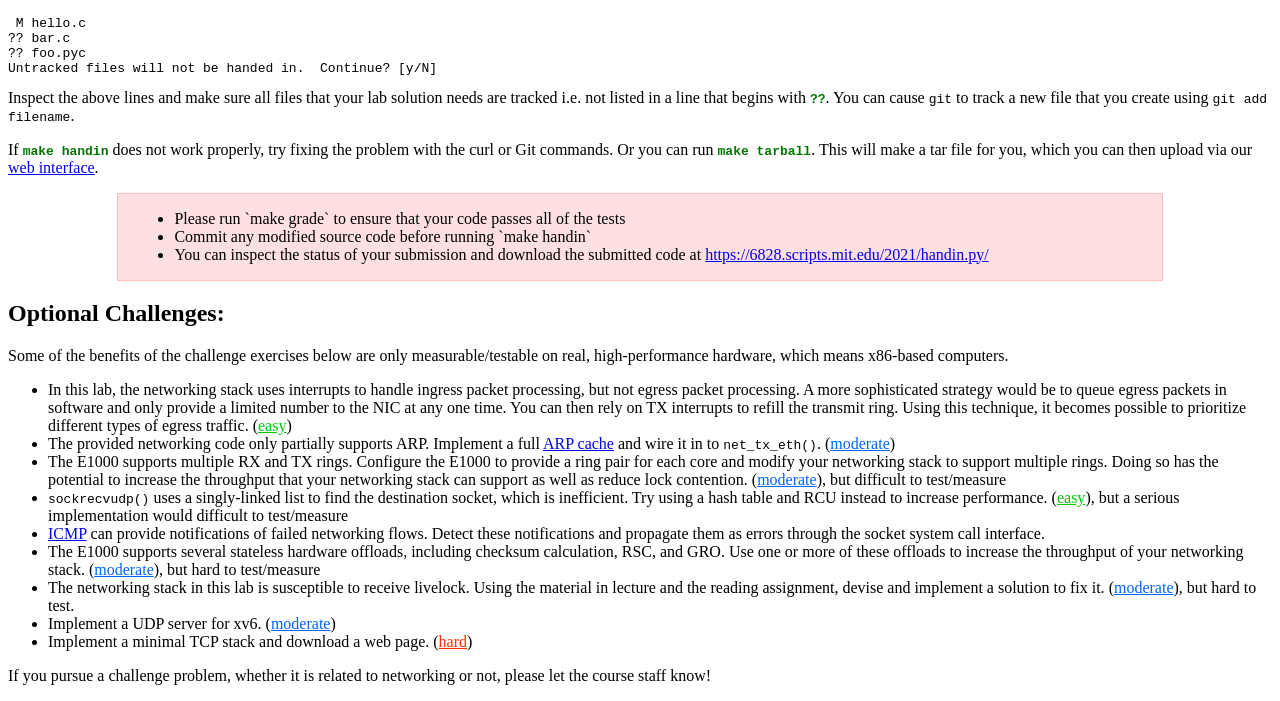Please identify the bounding box coordinates for the region that you need to click to follow this instruction: "Click the 'web interface' link".

[0.006, 0.226, 0.074, 0.25]